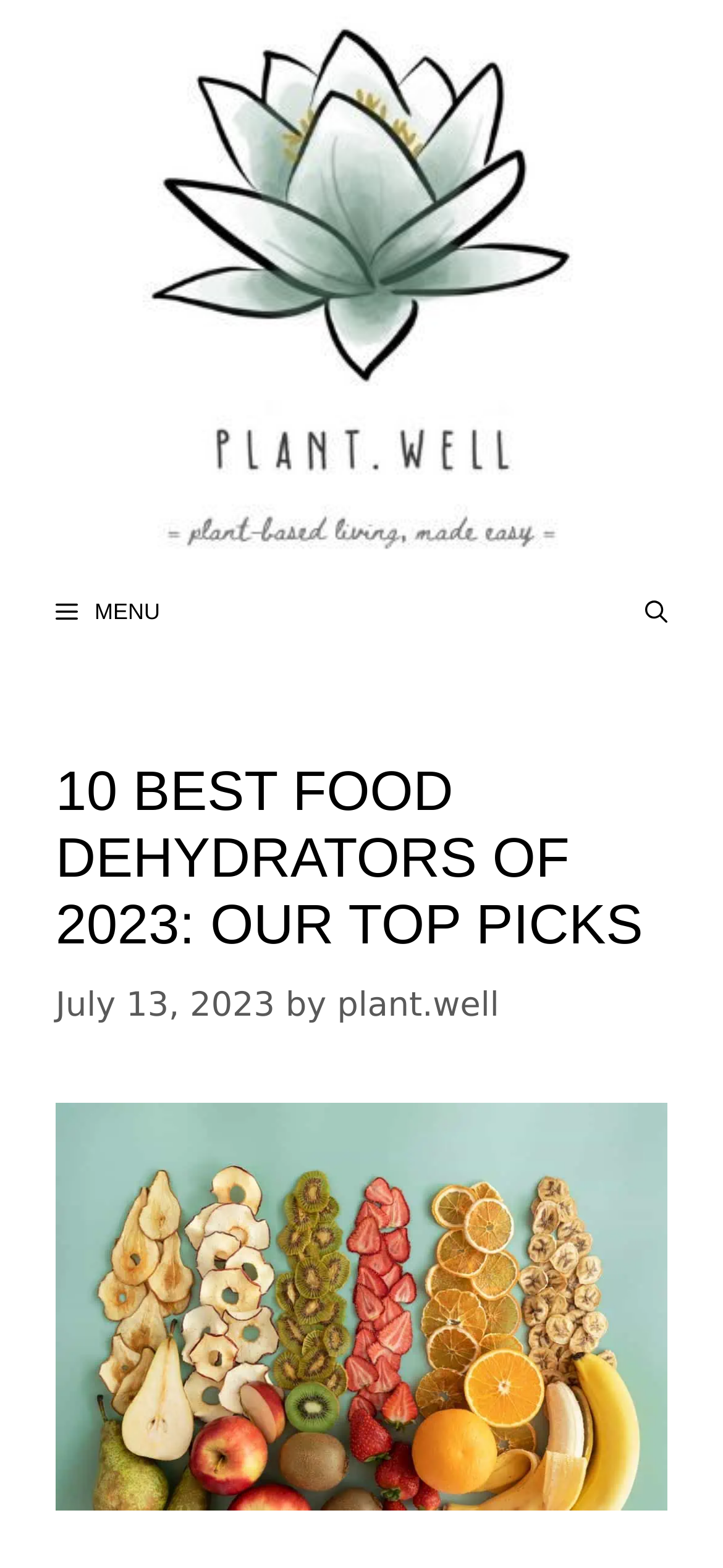What is the type of image shown?
Please provide a single word or phrase as your answer based on the screenshot.

Dehydrated fruit